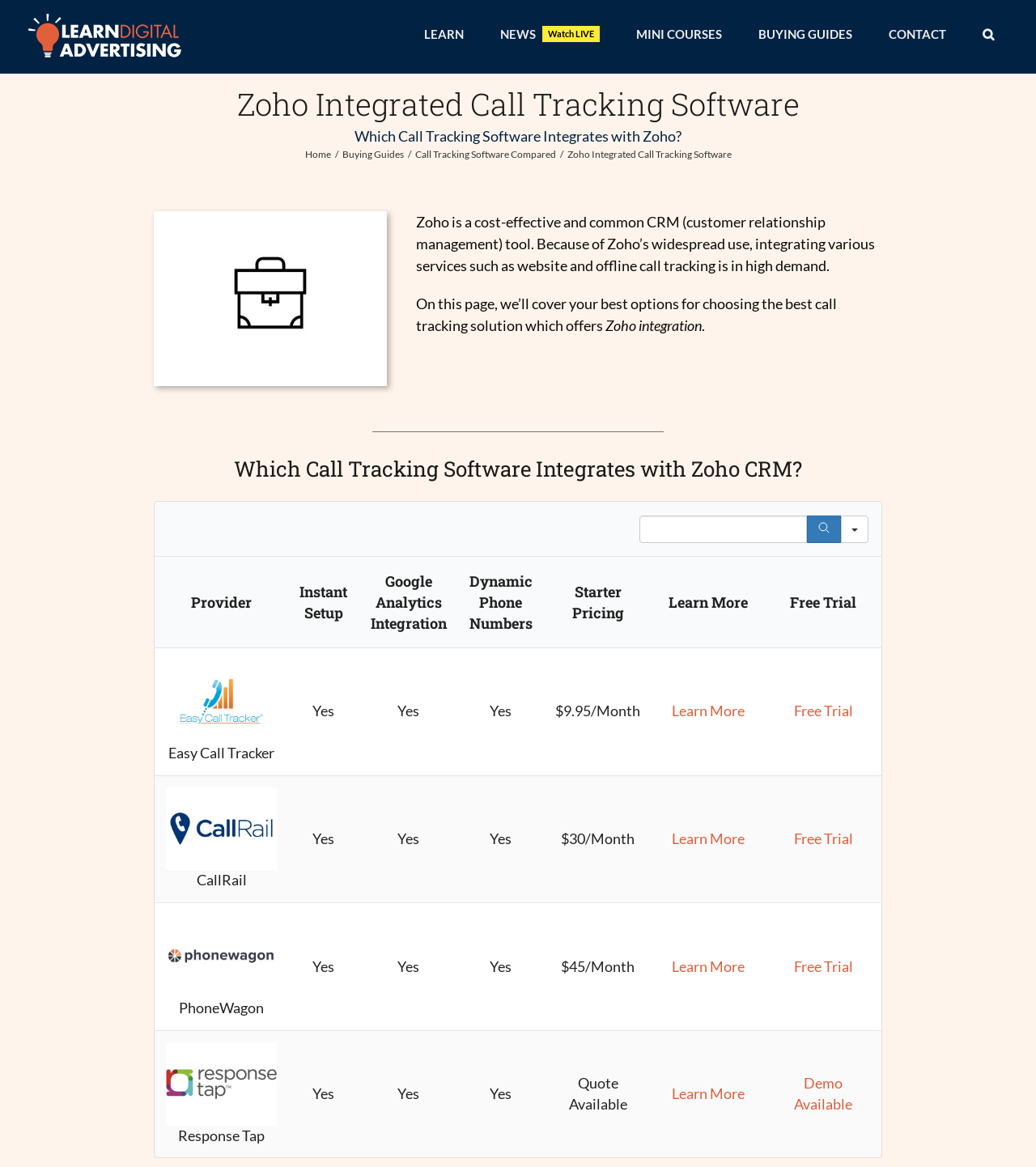What is the purpose of the search function in the table?
Using the image as a reference, answer with just one word or a short phrase.

Search in Table